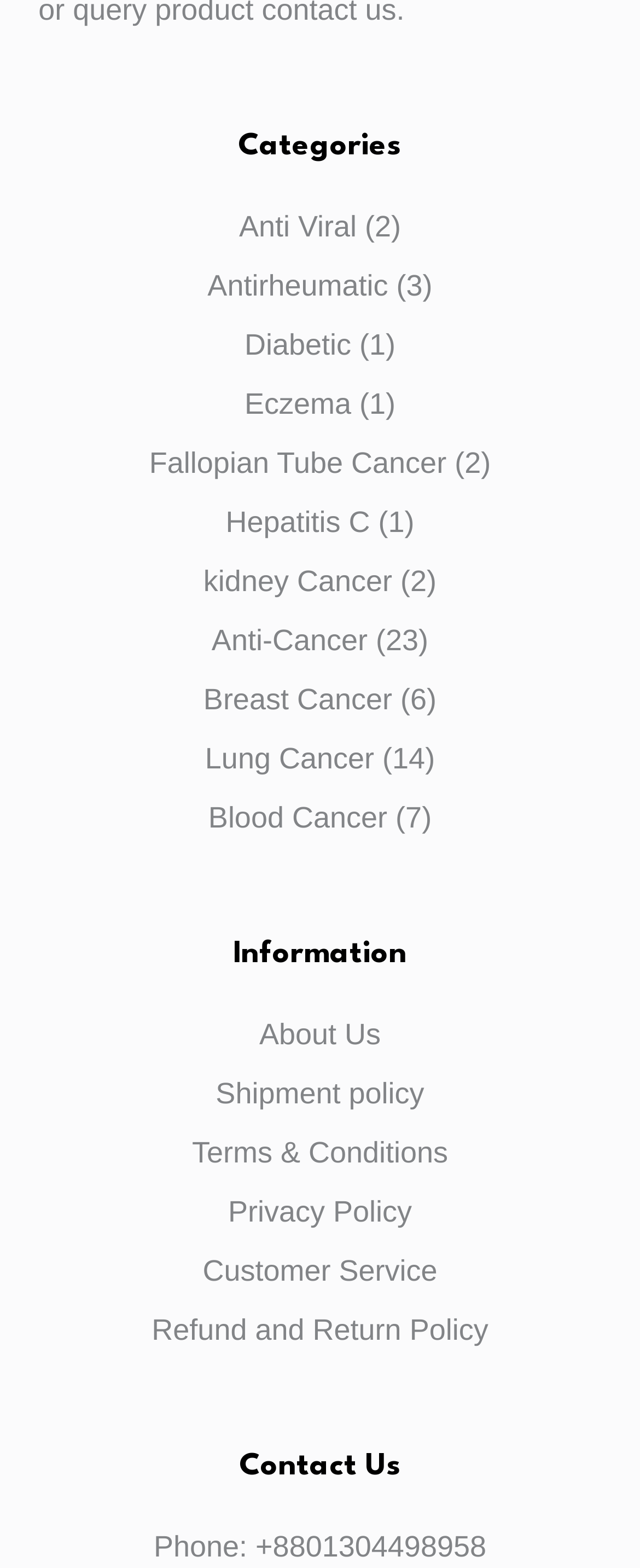Give a short answer using one word or phrase for the question:
What is the last link in the 'Information' section?

Customer Service